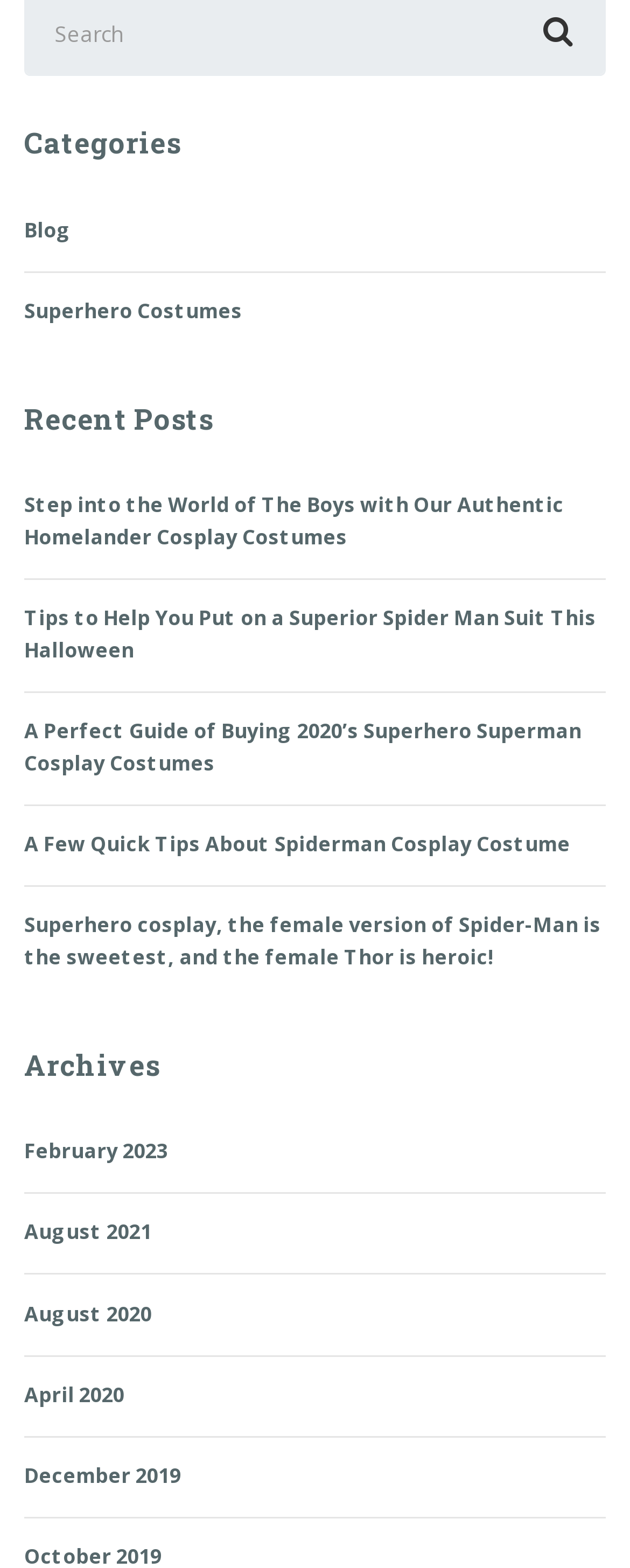Please locate the bounding box coordinates of the element that needs to be clicked to achieve the following instruction: "View blog posts". The coordinates should be four float numbers between 0 and 1, i.e., [left, top, right, bottom].

[0.038, 0.121, 0.113, 0.173]